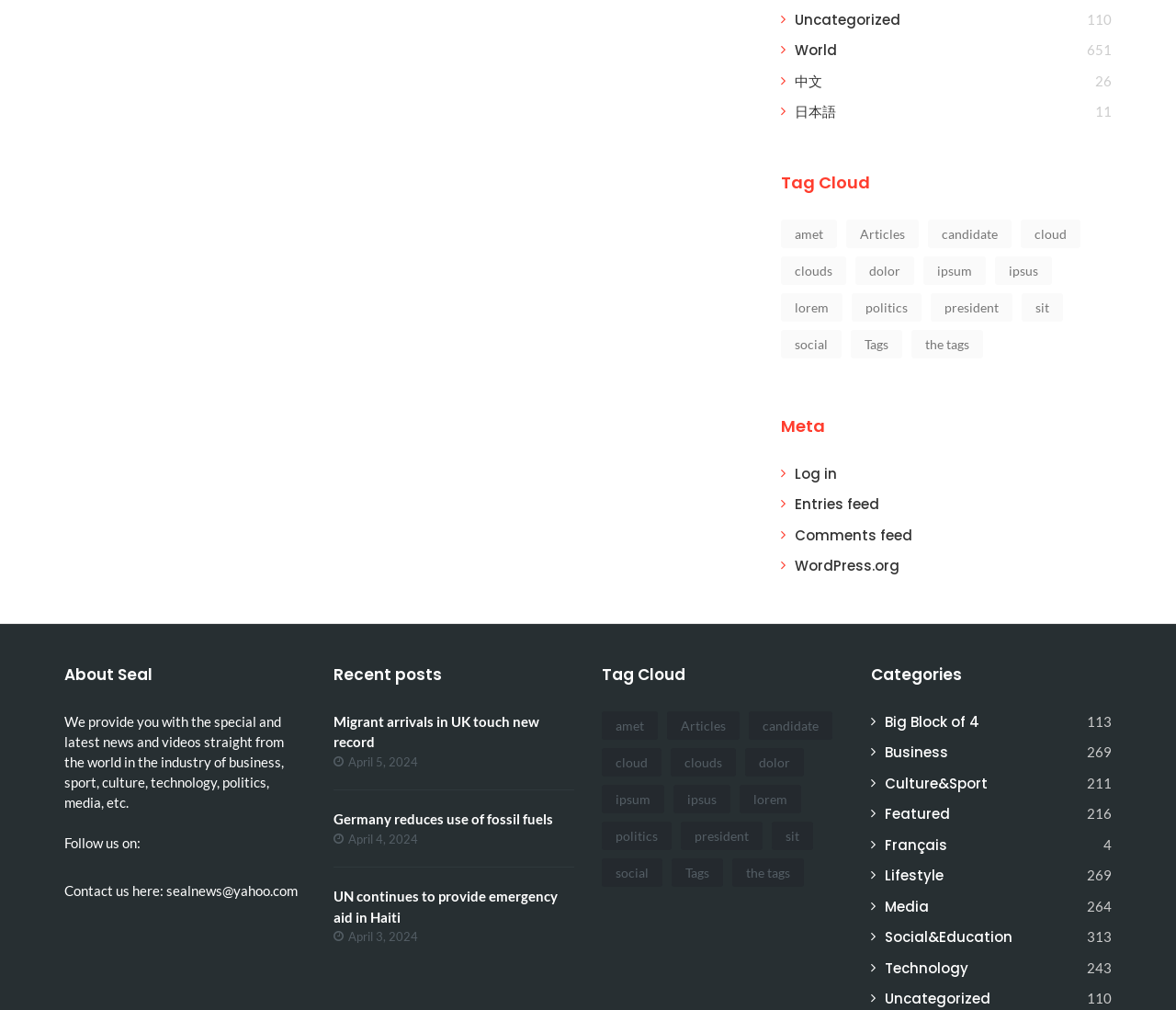Pinpoint the bounding box coordinates of the clickable element needed to complete the instruction: "Browse the 'Business' category". The coordinates should be provided as four float numbers between 0 and 1: [left, top, right, bottom].

[0.752, 0.736, 0.806, 0.755]